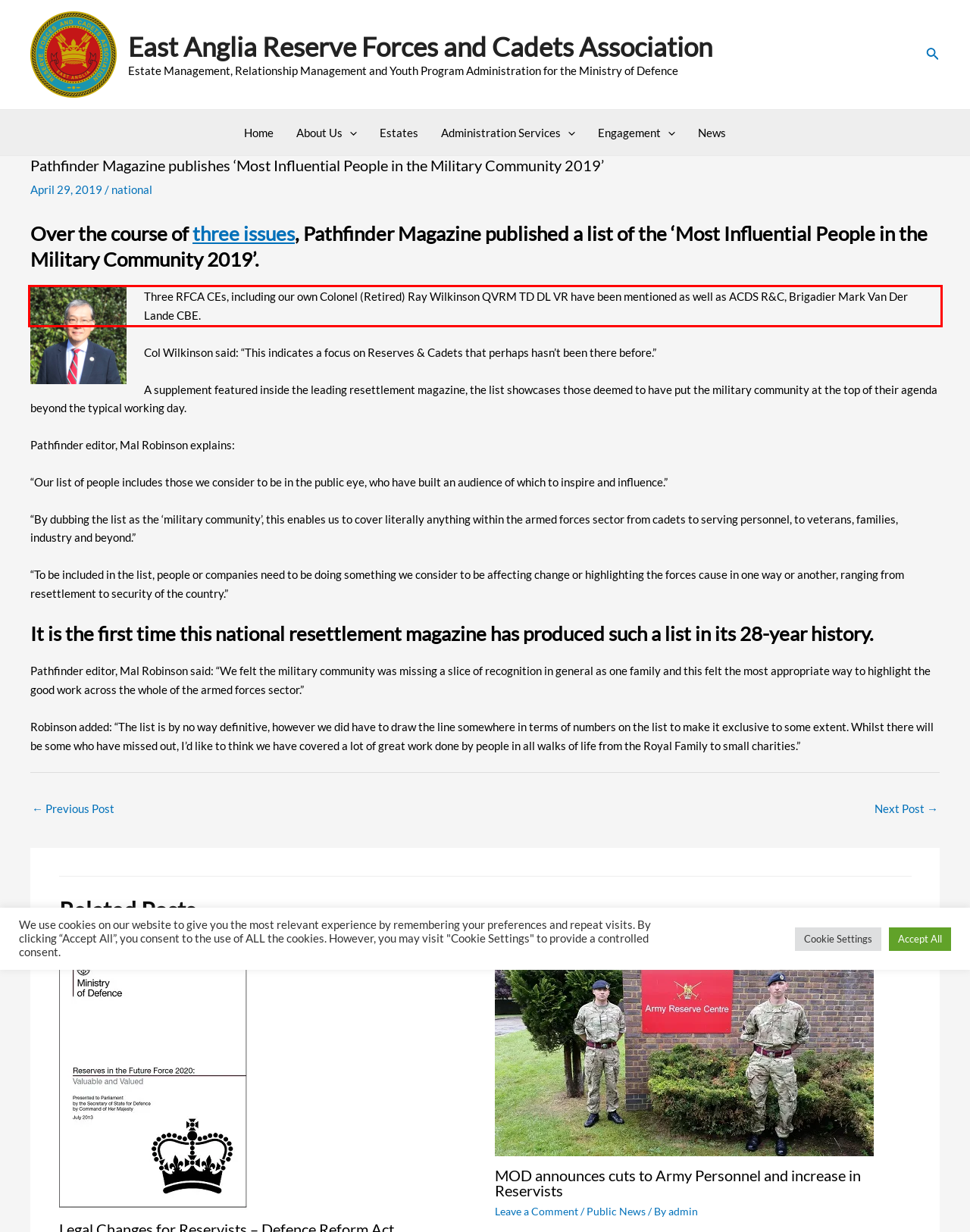Please examine the webpage screenshot and extract the text within the red bounding box using OCR.

Three RFCA CEs, including our own Colonel (Retired) Ray Wilkinson QVRM TD DL VR have been mentioned as well as ACDS R&C, Brigadier Mark Van Der Lande CBE.